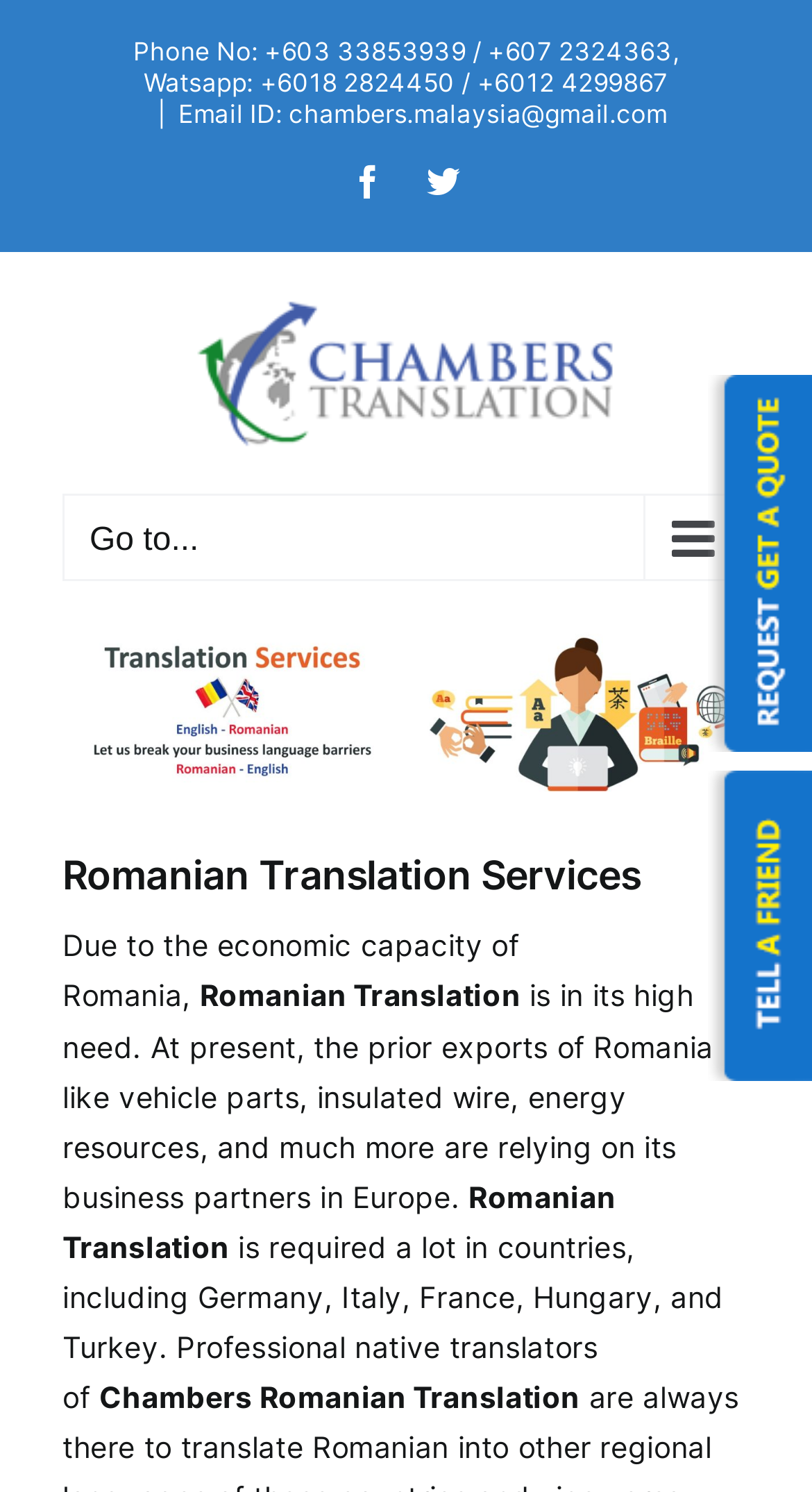What is the main service offered by the agency?
Identify the answer in the screenshot and reply with a single word or phrase.

Romanian Translation Services